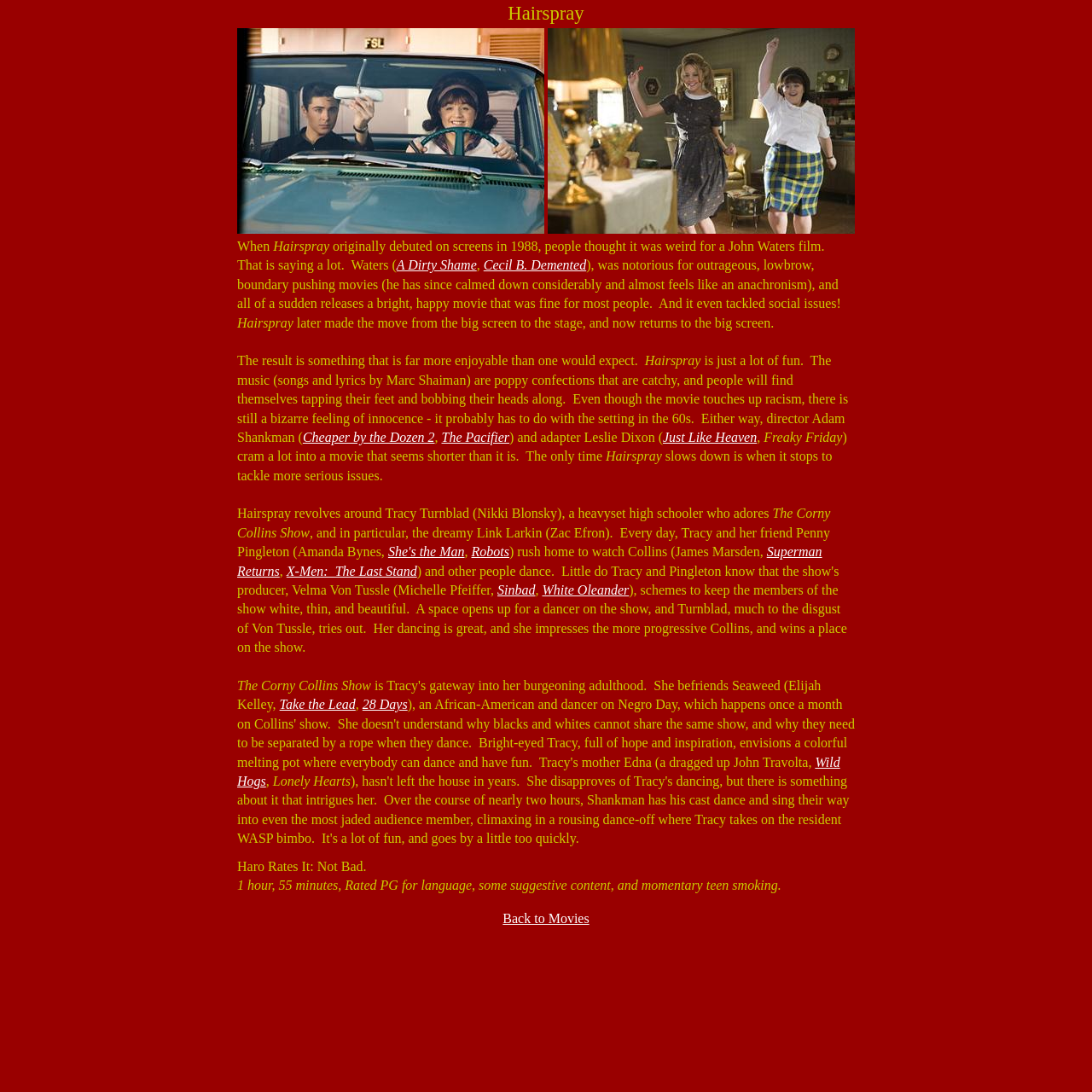Indicate the bounding box coordinates of the clickable region to achieve the following instruction: "Check the rating of Hairspray."

[0.216, 0.786, 0.784, 0.801]